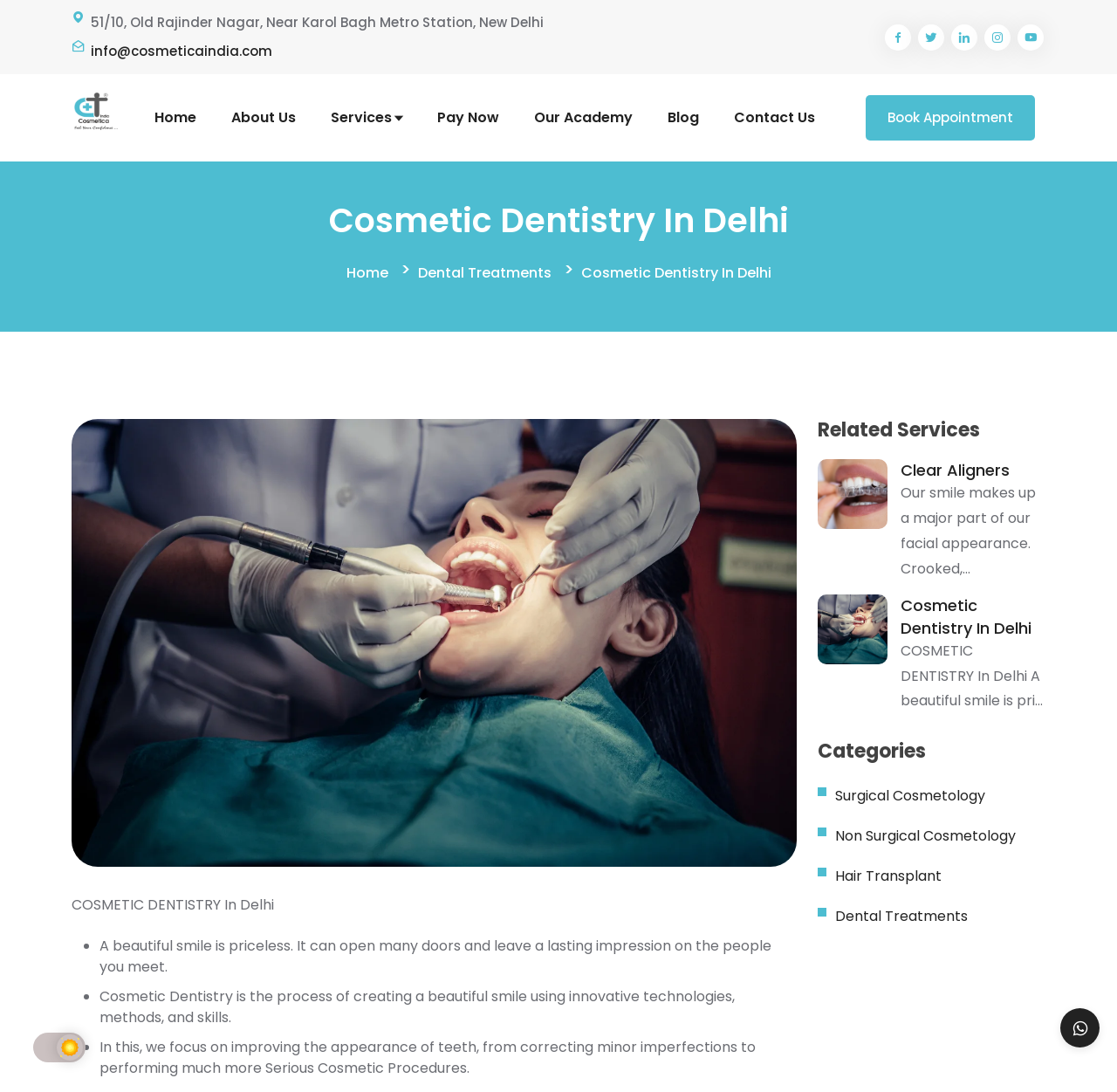Refer to the image and answer the question with as much detail as possible: How many social media links are present on the webpage?

I counted the number of link elements with Unicode characters (\ue92f, \ue982, \ue94d, \ue942, \ue992) which are typically used to represent social media icons, and found 6 of them.